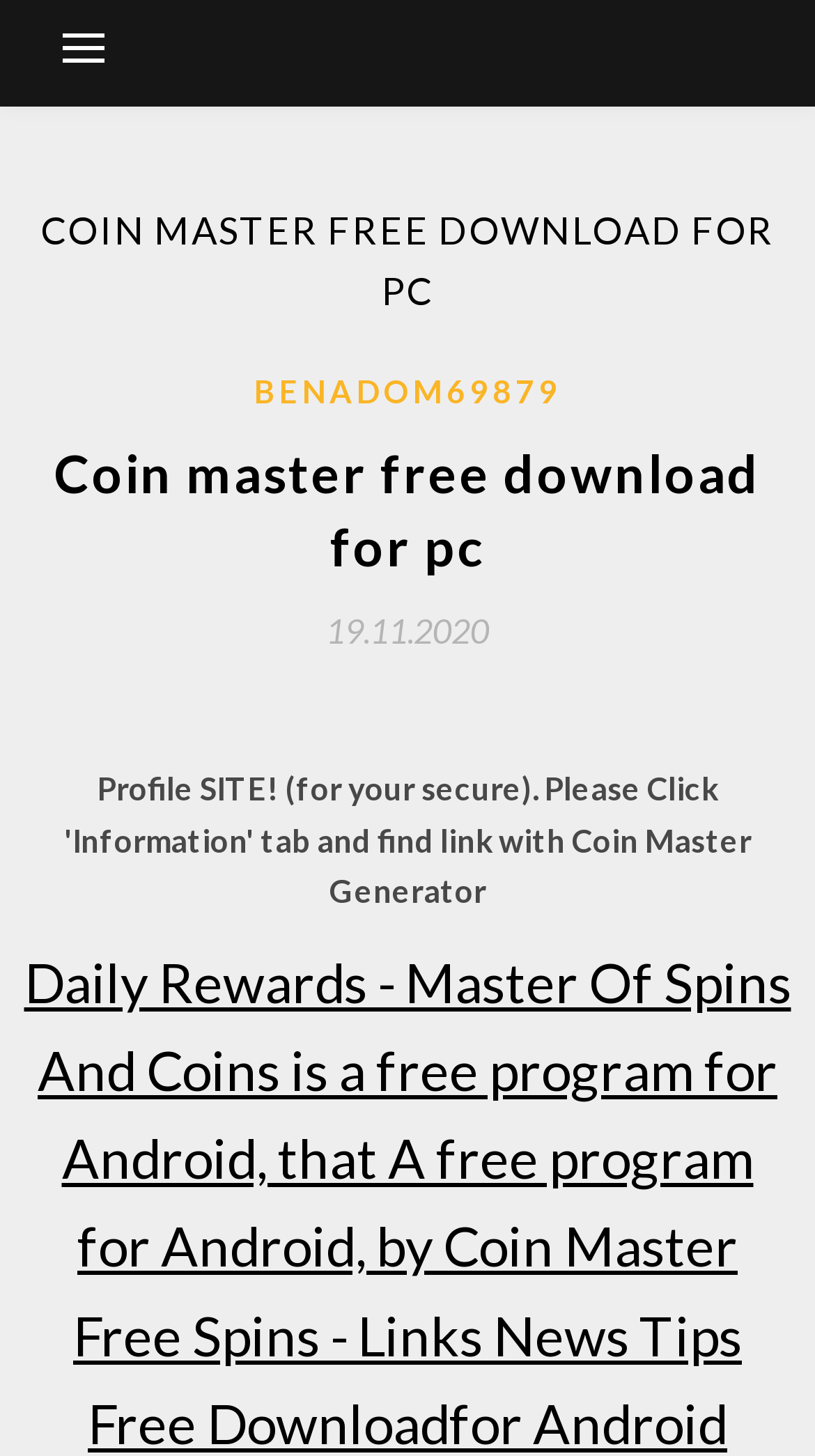Who is the author of the webpage?
Kindly offer a detailed explanation using the data available in the image.

I found a link element with the text 'BENADOM69879', which appears to be the author's name, as it is located in a section that seems to be related to the webpage's metadata.